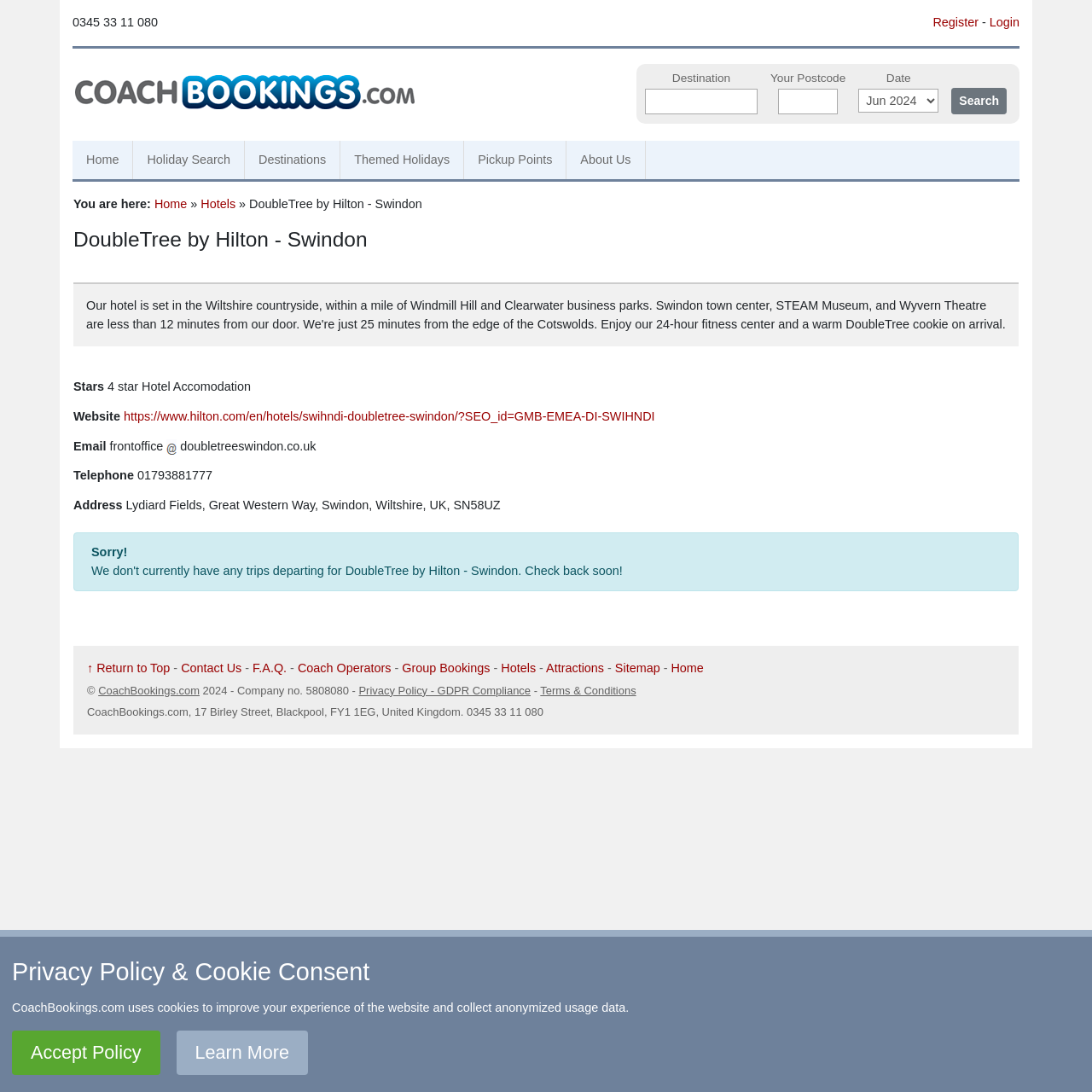Provide the bounding box coordinates of the section that needs to be clicked to accomplish the following instruction: "Register for a new account."

[0.854, 0.014, 0.896, 0.027]